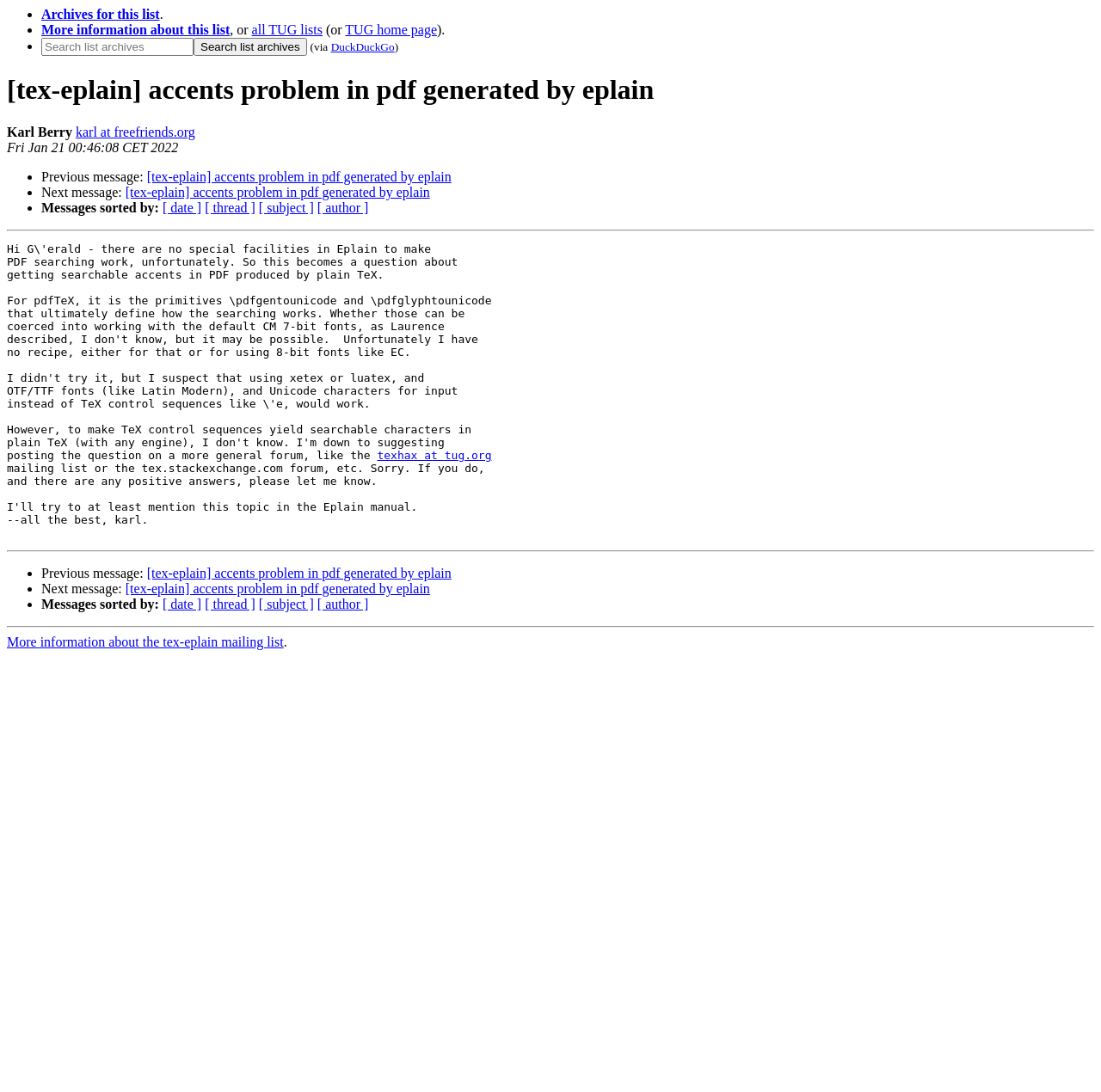Could you specify the bounding box coordinates for the clickable section to complete the following instruction: "Check more information about this list"?

[0.038, 0.02, 0.209, 0.034]